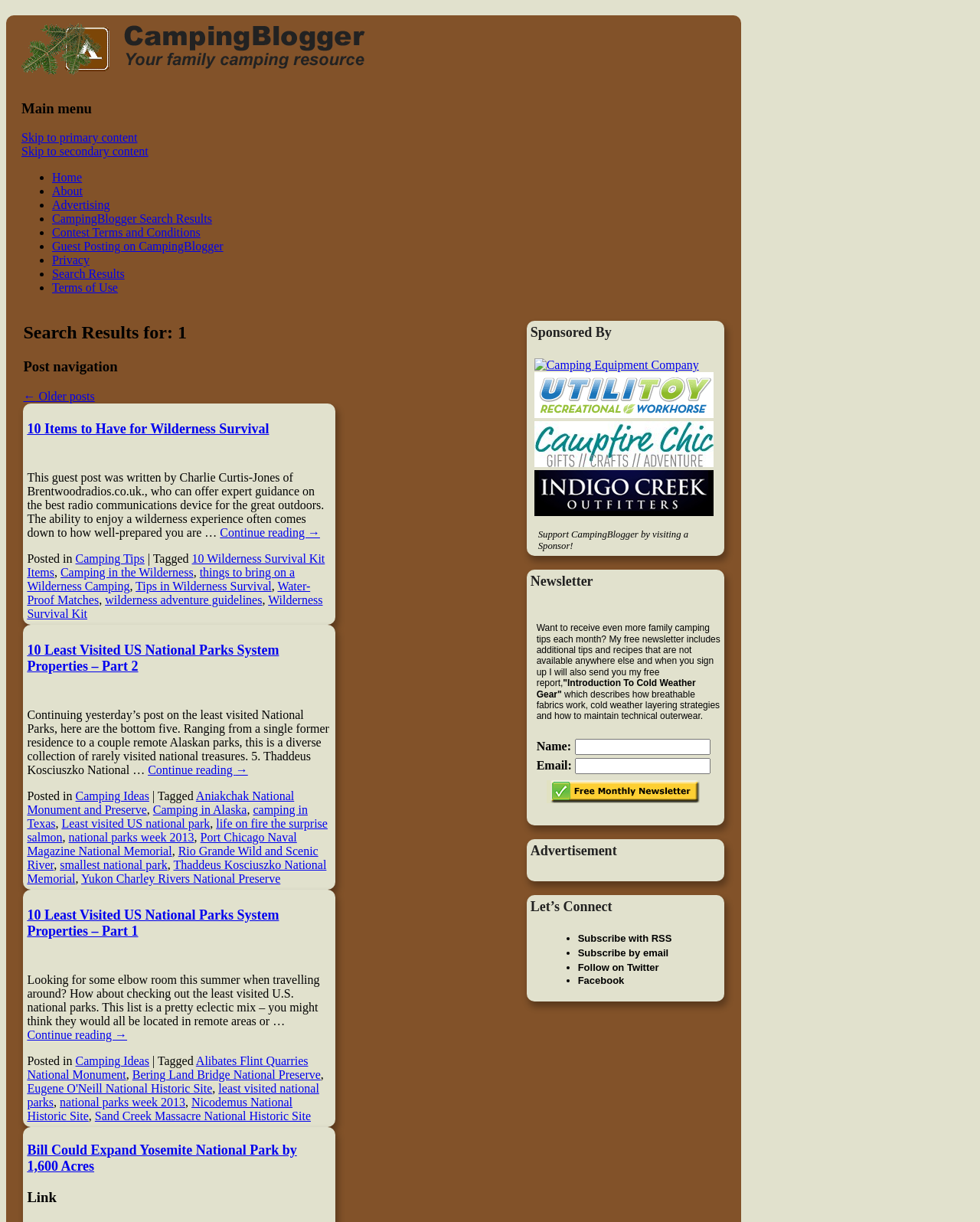How many articles are displayed on this webpage?
Refer to the screenshot and answer in one word or phrase.

3